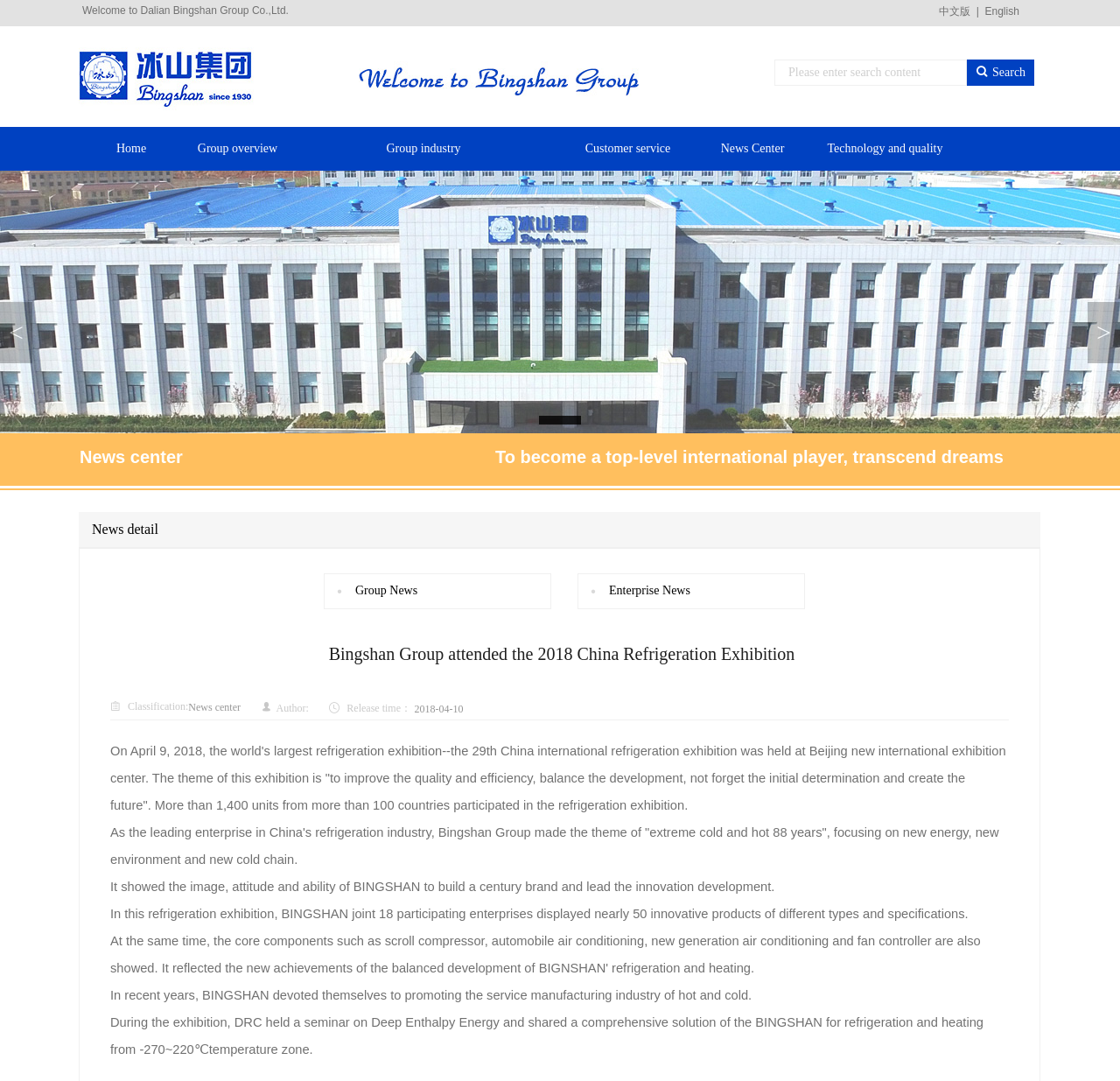Can you find the bounding box coordinates for the element that needs to be clicked to execute this instruction: "View group overview"? The coordinates should be given as four float numbers between 0 and 1, i.e., [left, top, right, bottom].

[0.166, 0.117, 0.258, 0.158]